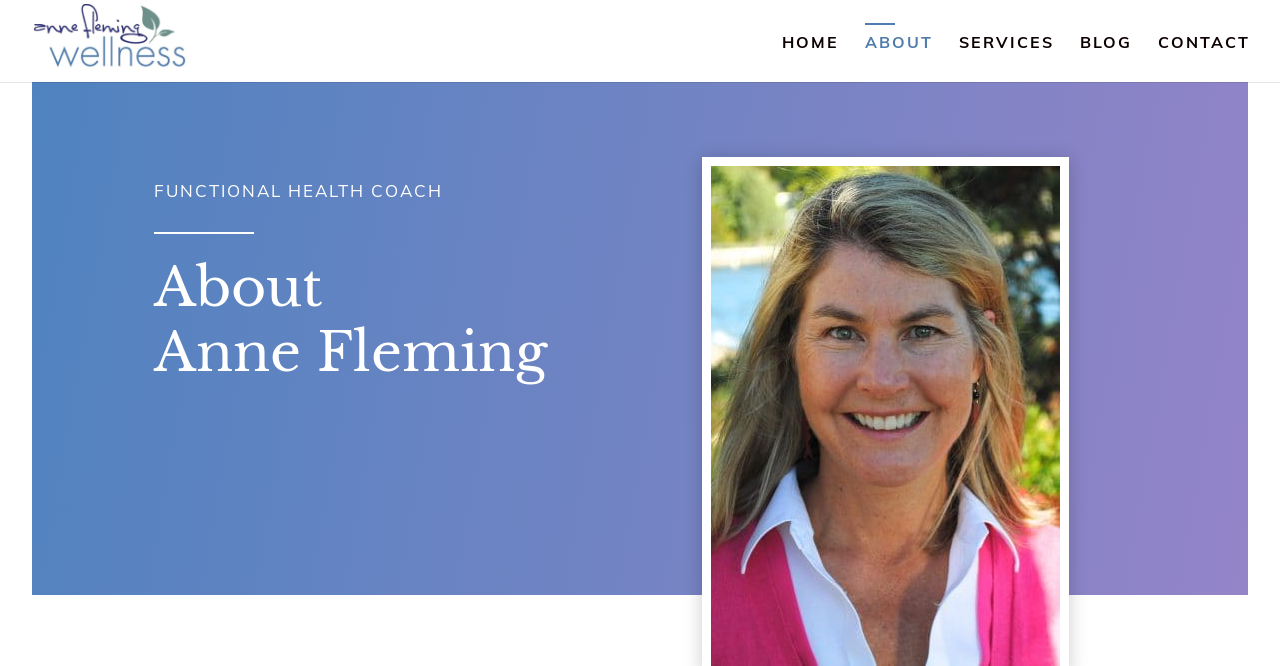Respond to the question below with a single word or phrase: How many headings are on the webpage?

2